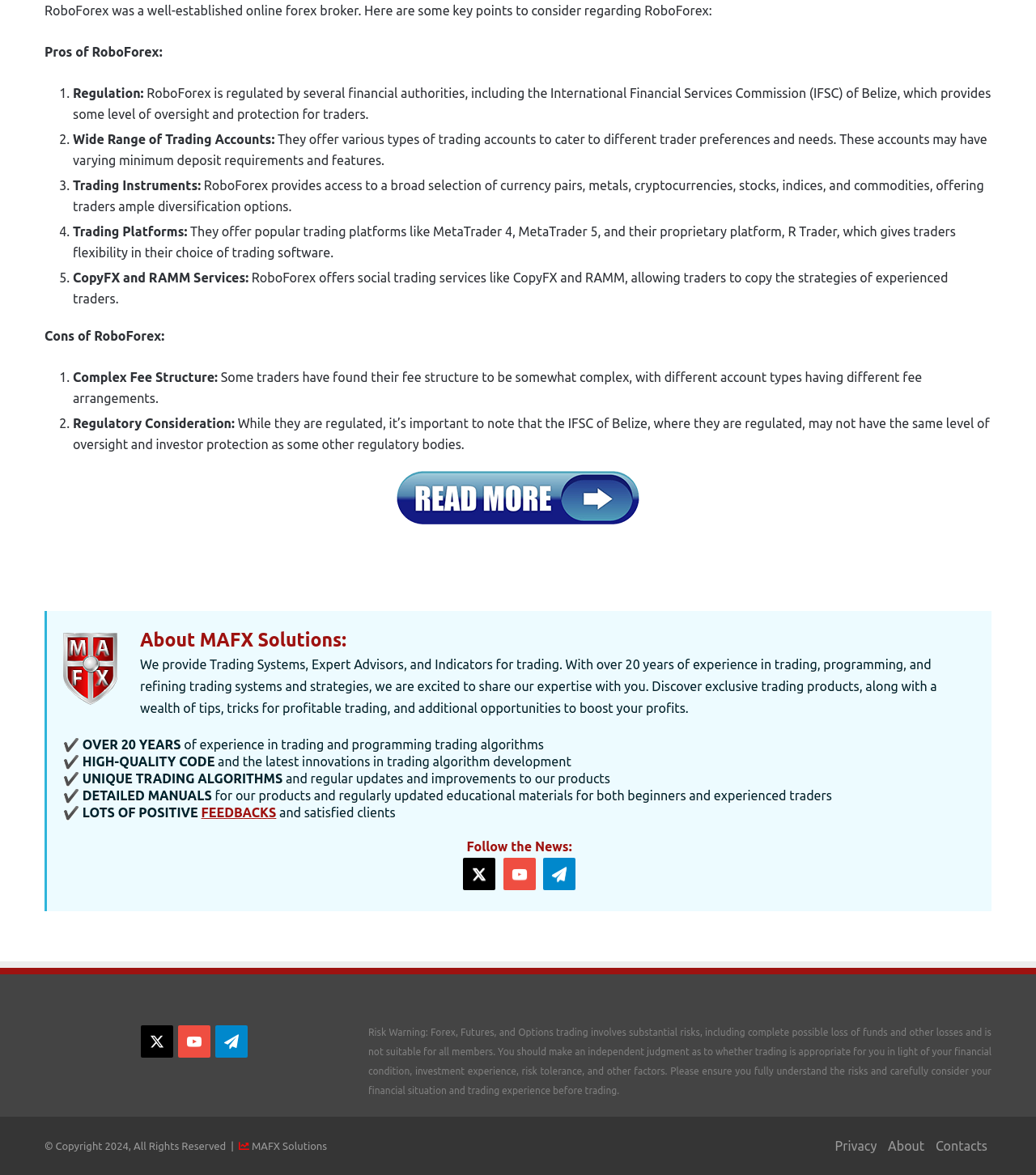Identify the bounding box for the UI element described as: "YouTube". The coordinates should be four float numbers between 0 and 1, i.e., [left, top, right, bottom].

[0.172, 0.873, 0.203, 0.9]